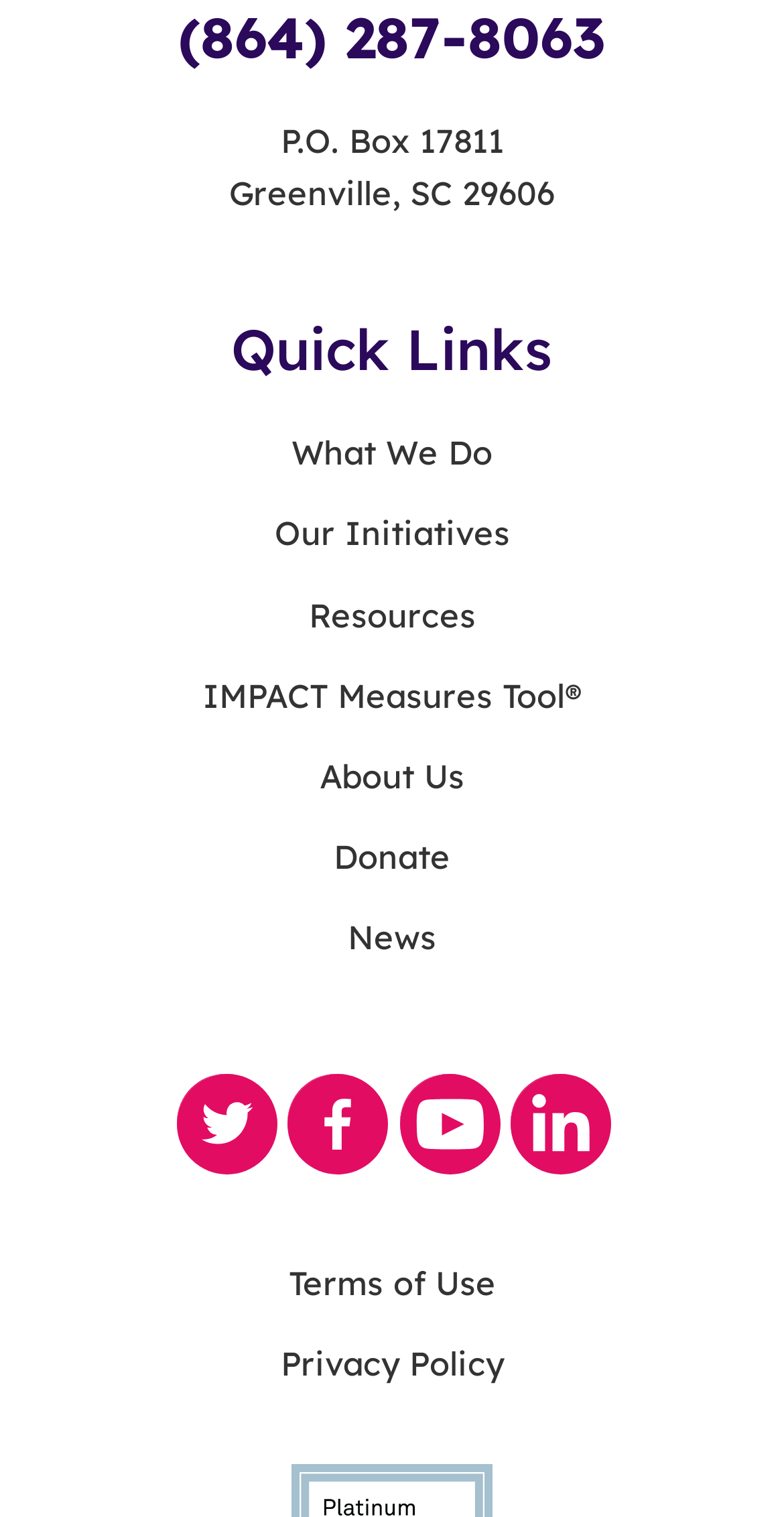Please locate the bounding box coordinates for the element that should be clicked to achieve the following instruction: "read Terms of Use". Ensure the coordinates are given as four float numbers between 0 and 1, i.e., [left, top, right, bottom].

[0.103, 0.819, 0.897, 0.873]